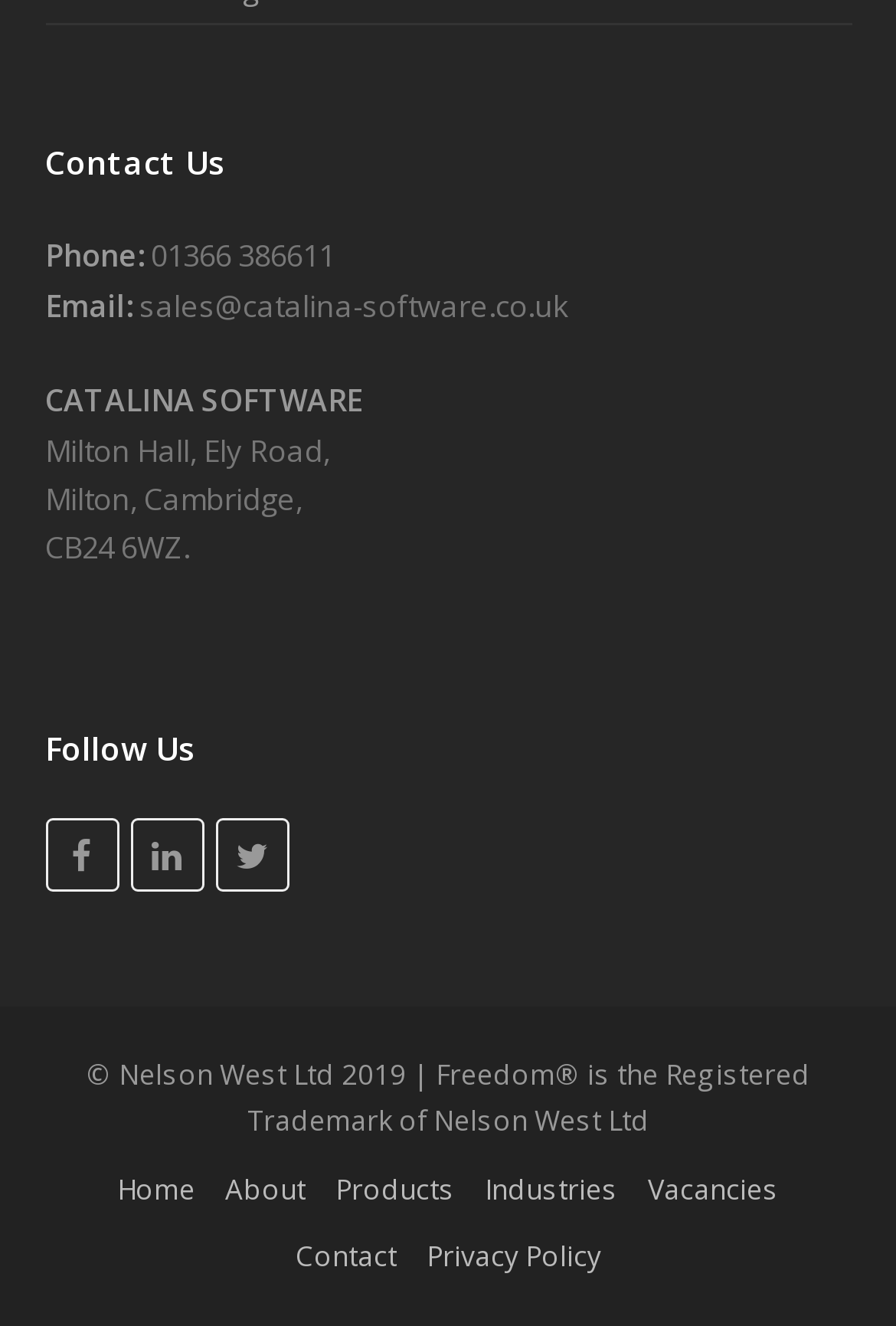Provide the bounding box coordinates for the area that should be clicked to complete the instruction: "Click on LinkedIn".

[0.145, 0.617, 0.227, 0.672]